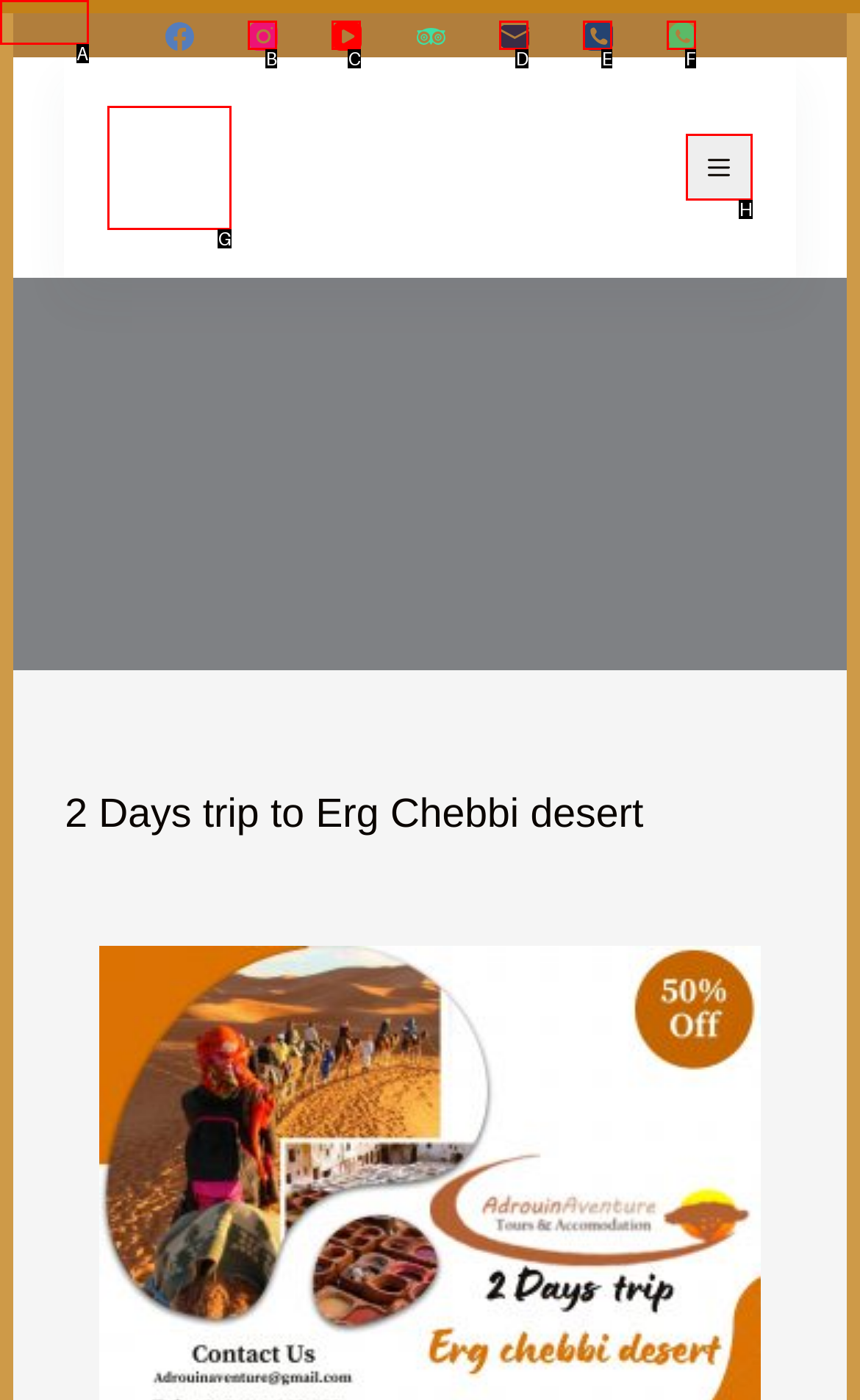Indicate which lettered UI element to click to fulfill the following task: Open the Menu
Provide the letter of the correct option.

H